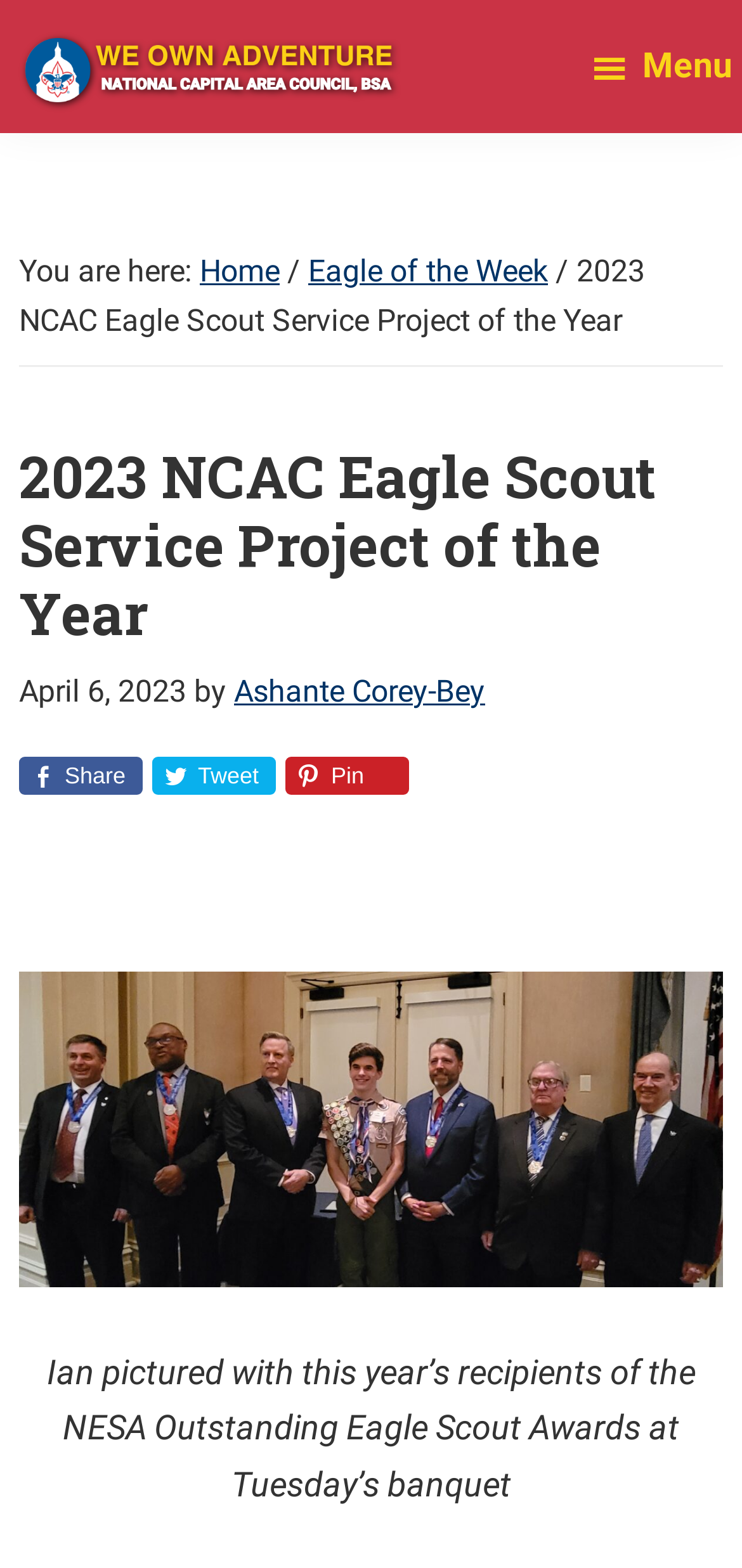Identify the bounding box of the HTML element described here: "Ashante Corey-Bey". Provide the coordinates as four float numbers between 0 and 1: [left, top, right, bottom].

[0.315, 0.429, 0.654, 0.452]